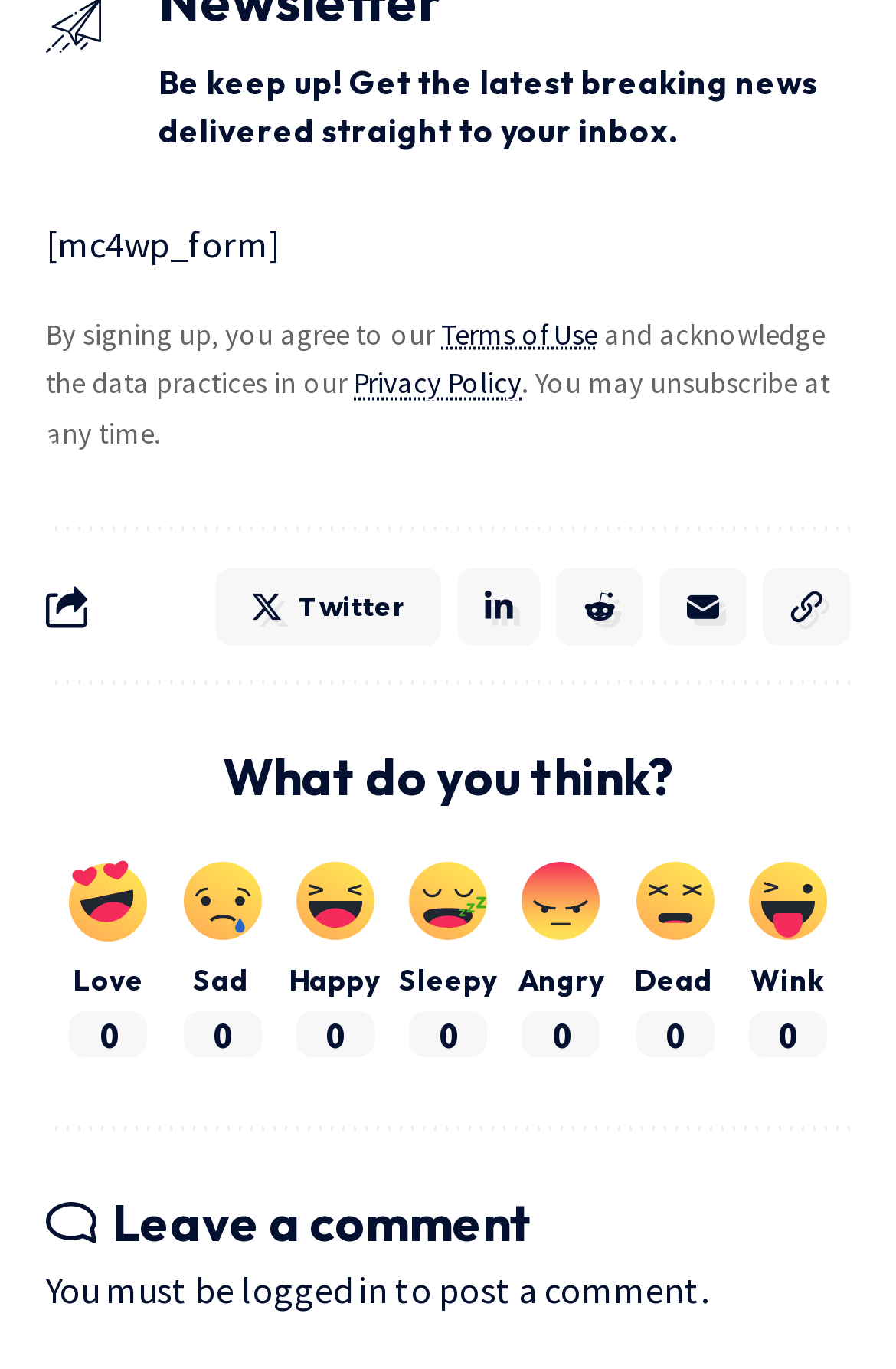Locate the bounding box coordinates of the UI element described by: "Privacy Policy". Provide the coordinates as four float numbers between 0 and 1, formatted as [left, top, right, bottom].

[0.395, 0.268, 0.582, 0.293]